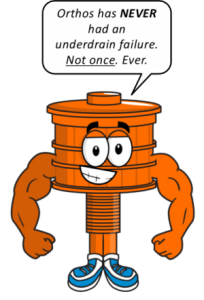Elaborate on all the elements present in the image.

The image features a playful and cartoonish character representing a robust underdrain component, likely symbolizing the brand "Orthos." This character has a bright orange color, muscular arms, and wears blue shoes, giving it a strong and friendly demeanor. Above the character, a speech bubble states, "Orthos has NEVER had an underdrain failure. Not once. Ever." 

This conveys a message of reliability and confidence in the performance of Orthos’ products, emphasizing their durability and effectiveness in preventing underdrain failures. The cheerful design and bold claims suggest a marketing approach aimed at reassuring customers about the trustworthiness of Orthos' solutions.